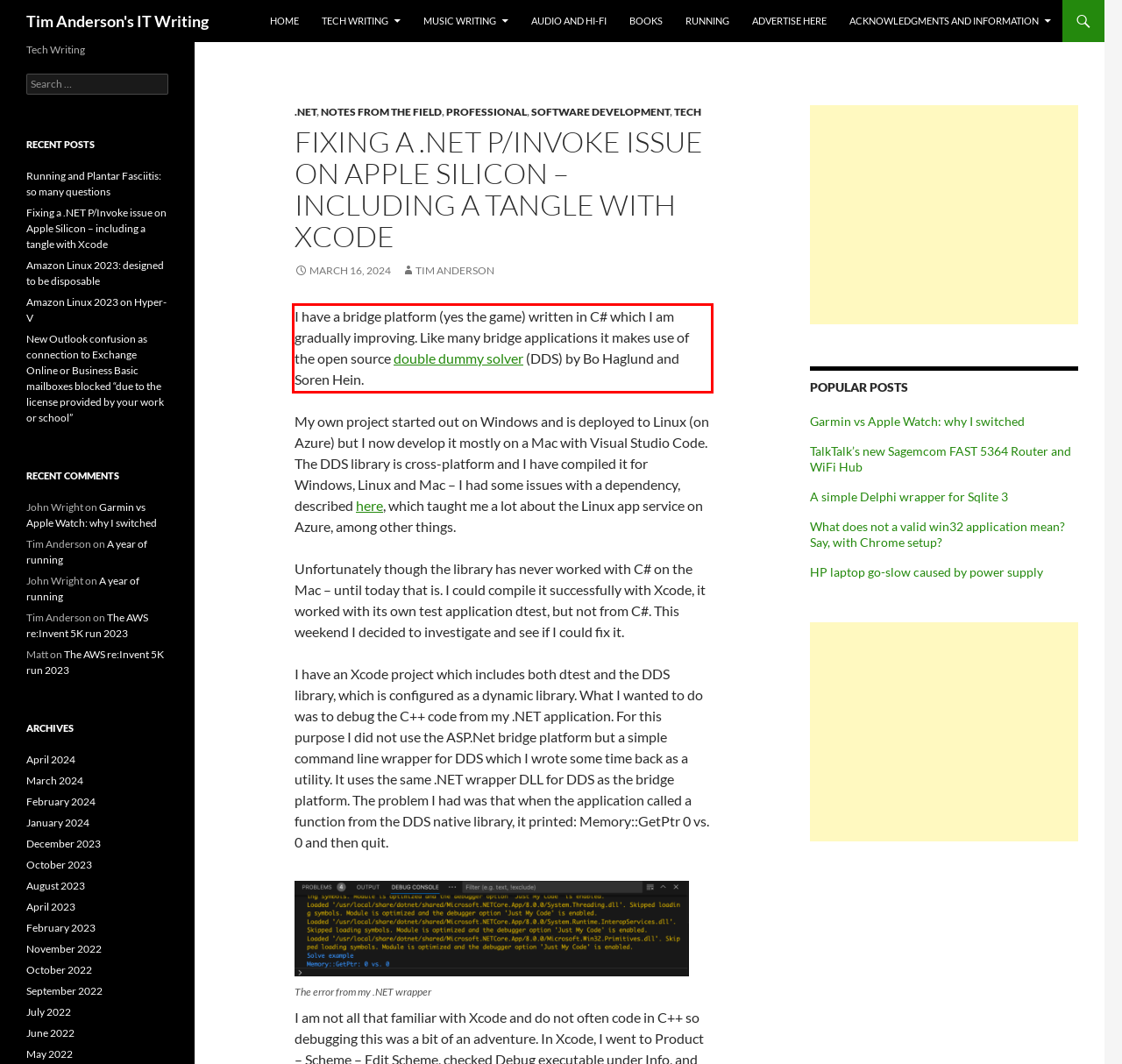You have a screenshot of a webpage with a UI element highlighted by a red bounding box. Use OCR to obtain the text within this highlighted area.

I have a bridge platform (yes the game) written in C# which I am gradually improving. Like many bridge applications it makes use of the open source double dummy solver (DDS) by Bo Haglund and Soren Hein.